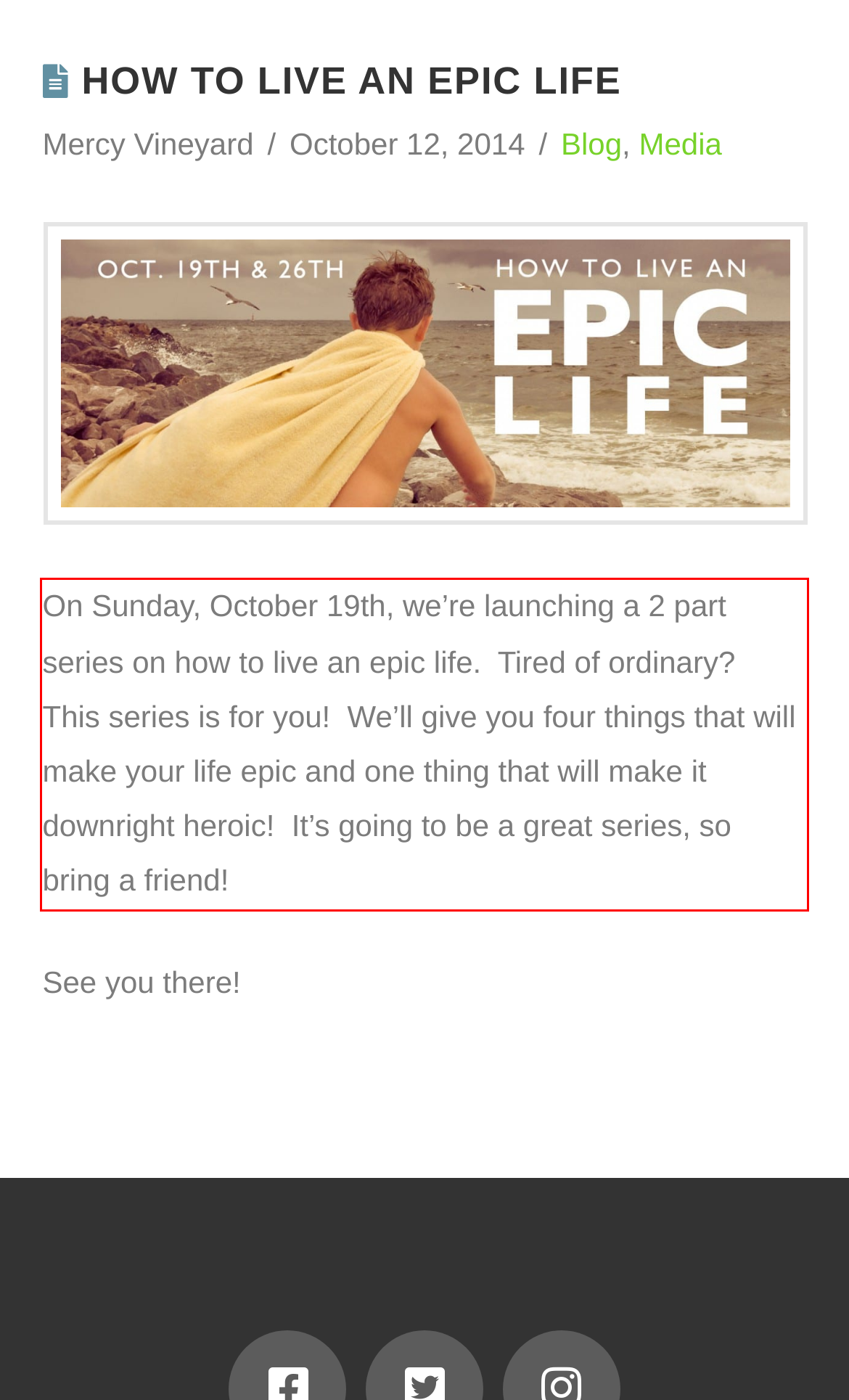From the provided screenshot, extract the text content that is enclosed within the red bounding box.

On Sunday, October 19th, we’re launching a 2 part series on how to live an epic life. Tired of ordinary? This series is for you! We’ll give you four things that will make your life epic and one thing that will make it downright heroic! It’s going to be a great series, so bring a friend!